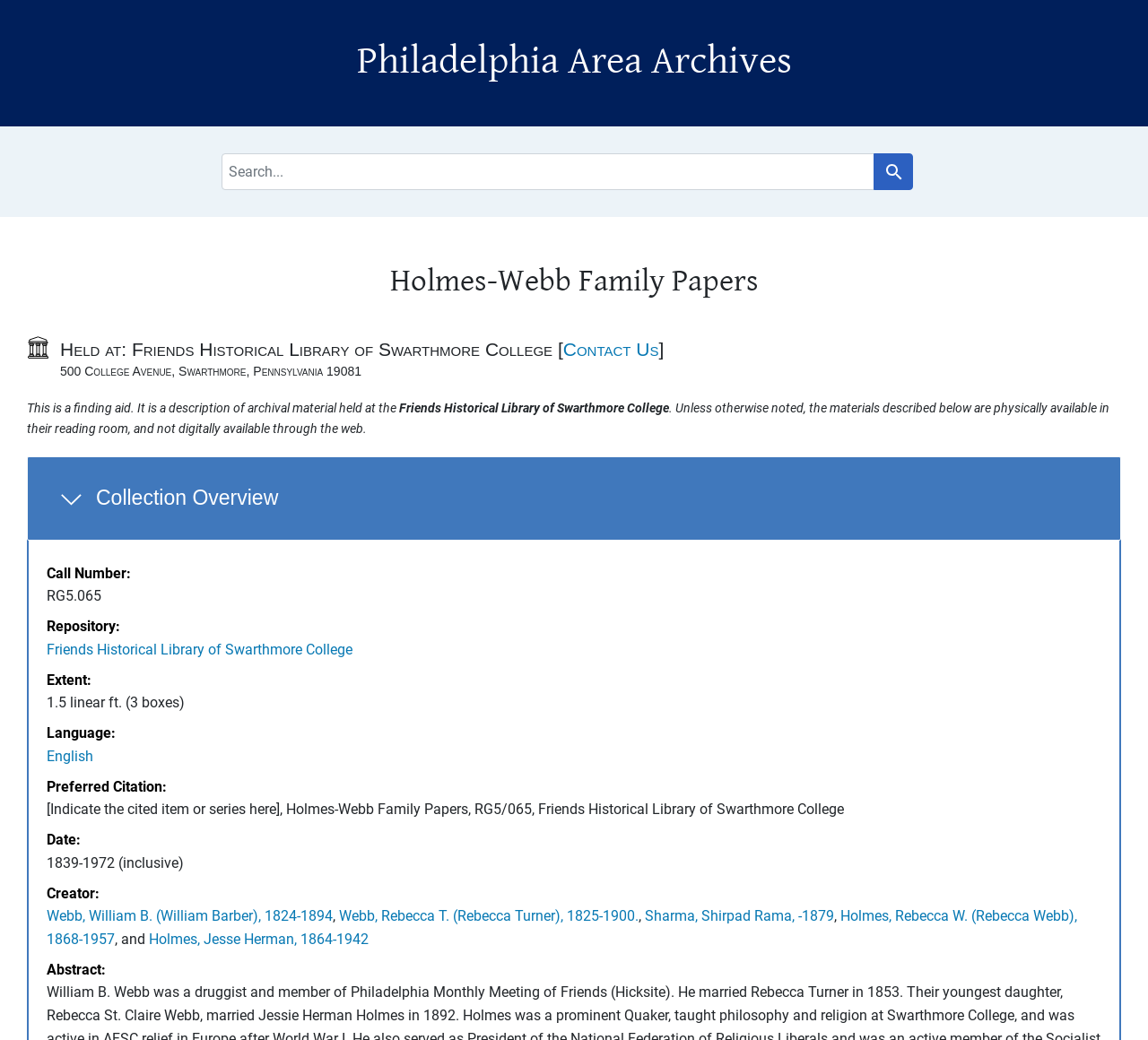Respond to the following question with a brief word or phrase:
What is the name of the family papers?

Holmes-Webb Family Papers